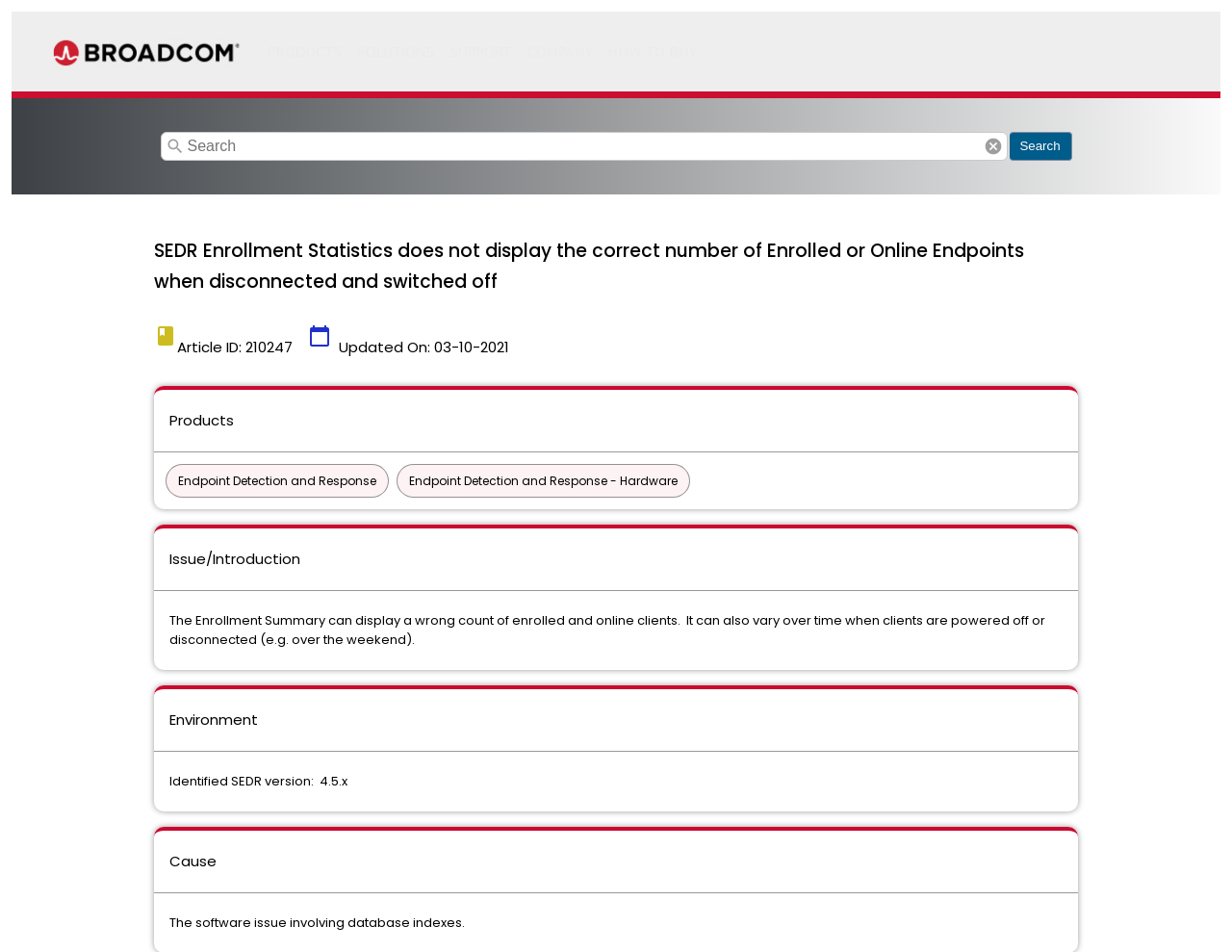What is the identified SEDR version?
Based on the screenshot, give a detailed explanation to answer the question.

I found the identified SEDR version by looking at the static text 'Identified SEDR version: 4.5.x' which is located under the heading 'Environment'.